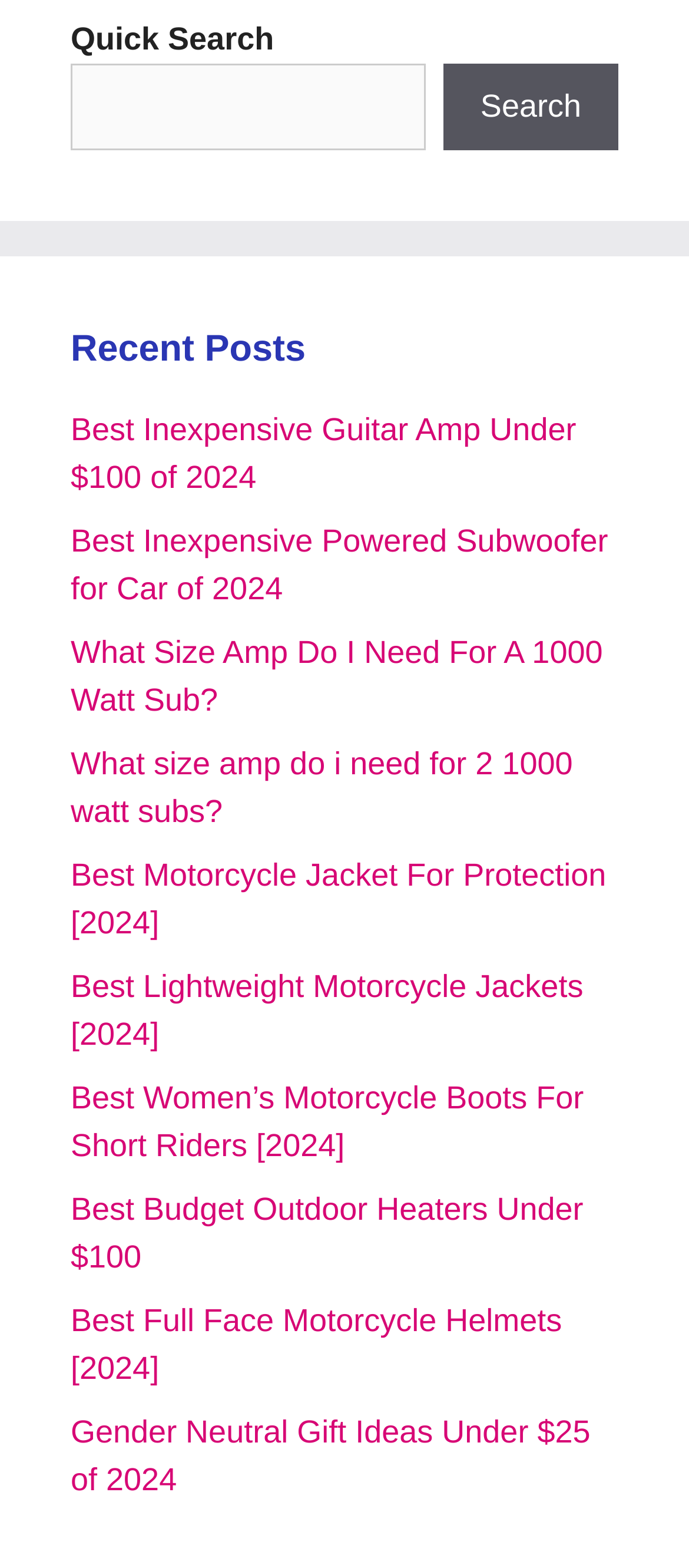How many characters are in the search box placeholder?
Please provide a comprehensive answer based on the visual information in the image.

The search box has a placeholder text 'Quick Search' which has 11 characters.